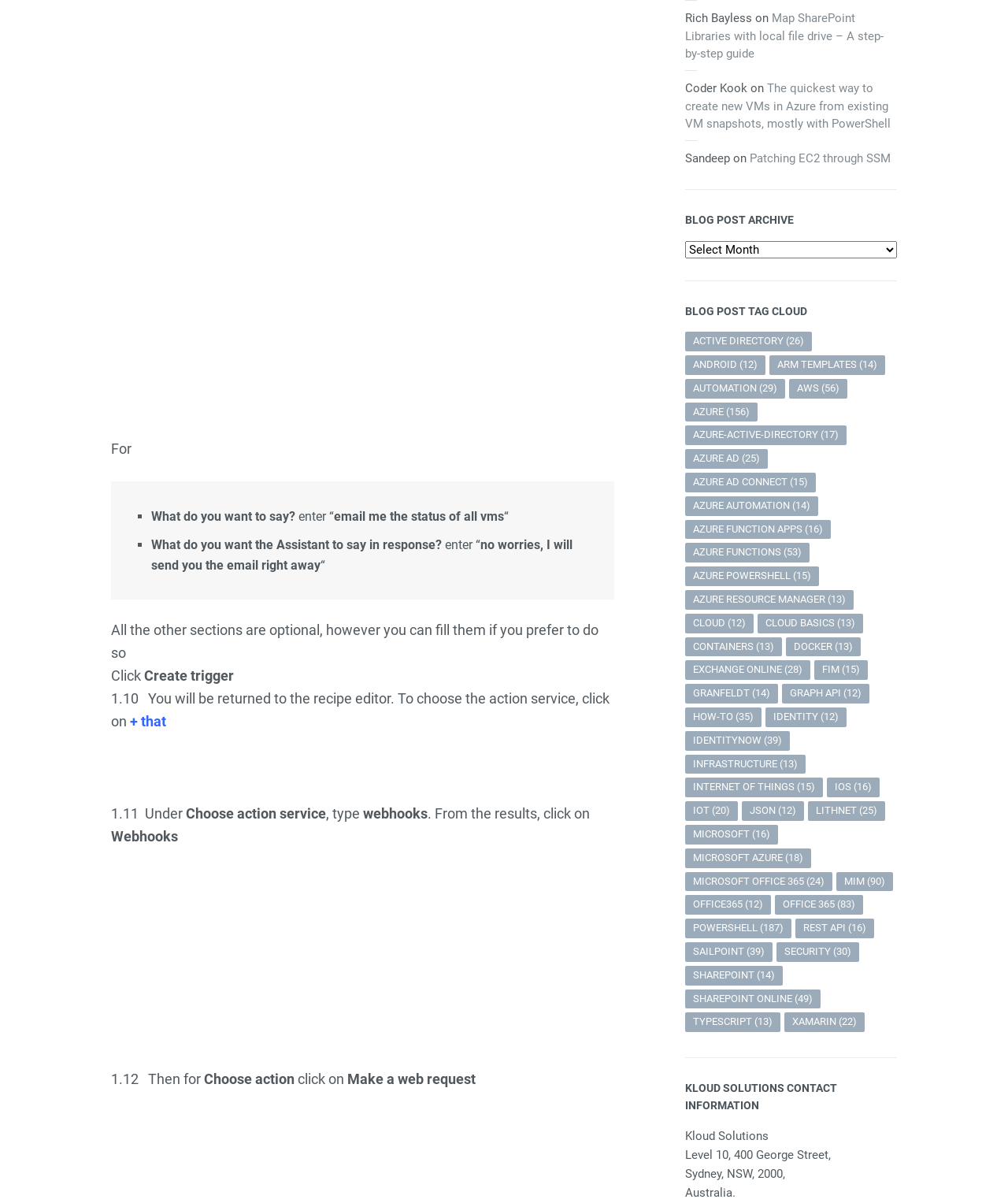What is the author of the blog post 'The quickest way to create new VMs in Azure from existing VM snapshots, mostly with PowerShell'? Refer to the image and provide a one-word or short phrase answer.

Coder Kook